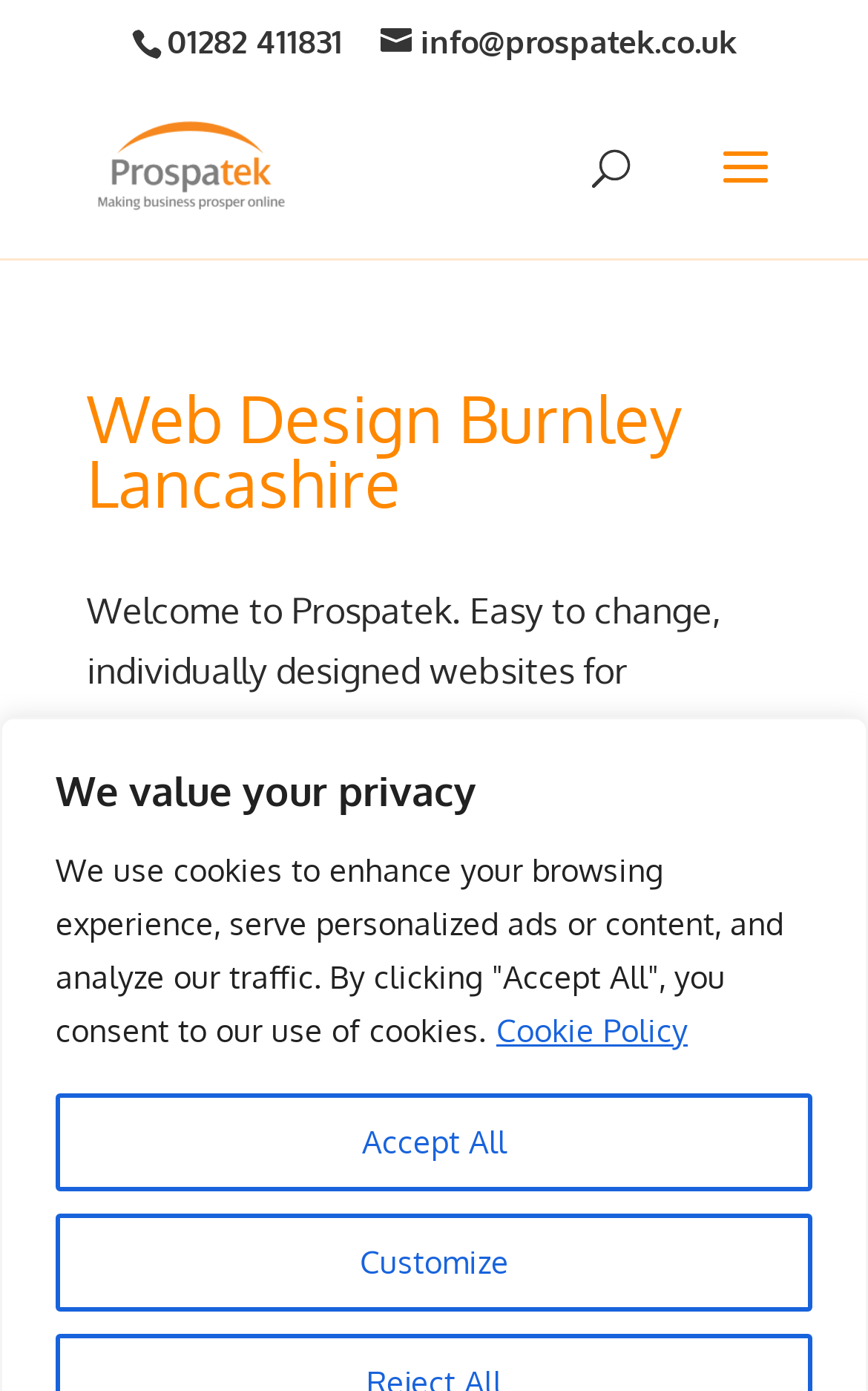What is the company's approach to clients?
Give a detailed response to the question by analyzing the screenshot.

I found the company's approach to clients by looking at the static text element that mentions 'We take a genuine interest in you and your Burnley based business', which suggests that the company takes a genuine interest in its clients.